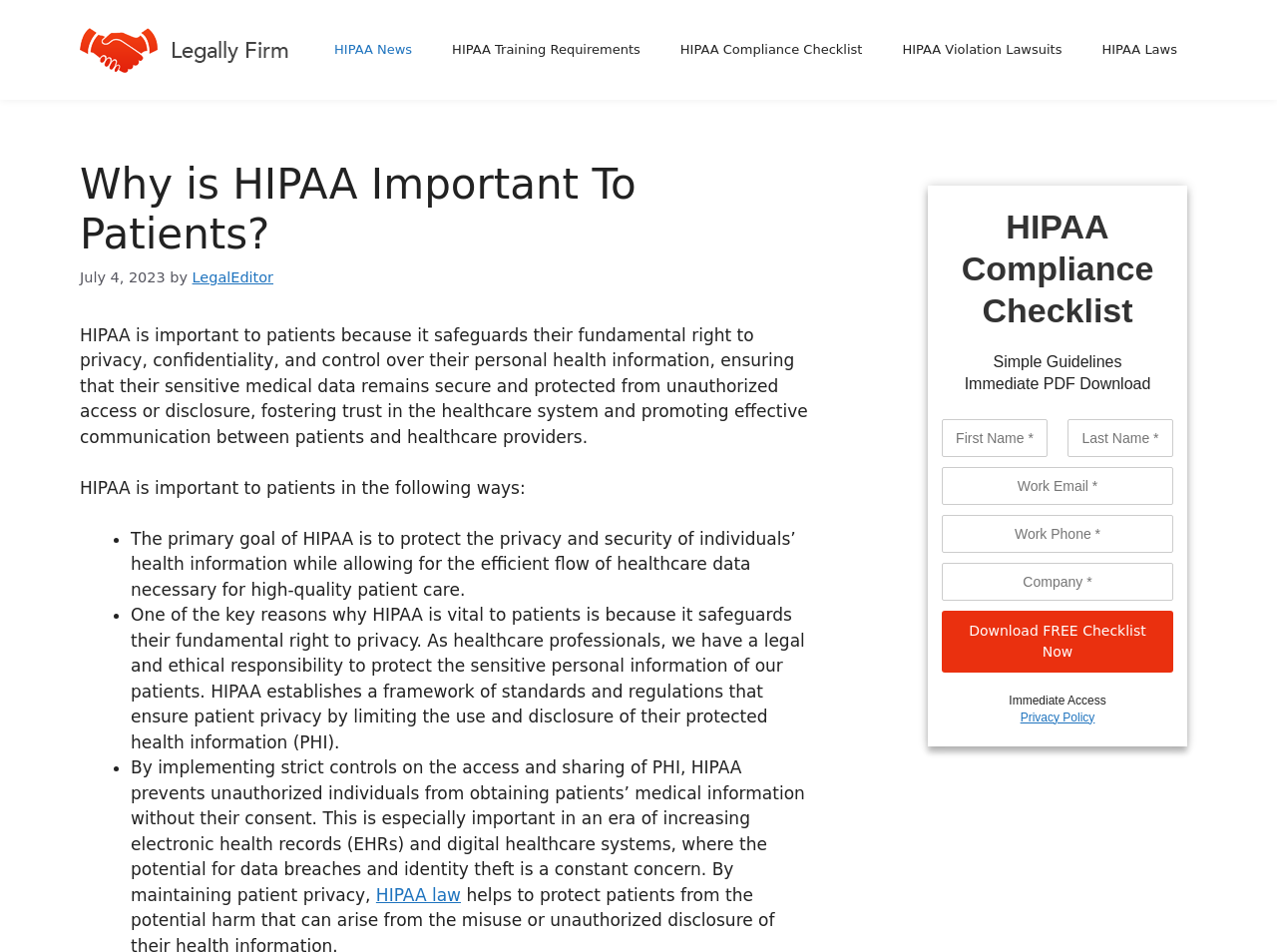Please extract and provide the main headline of the webpage.

Why is HIPAA Important To Patients?